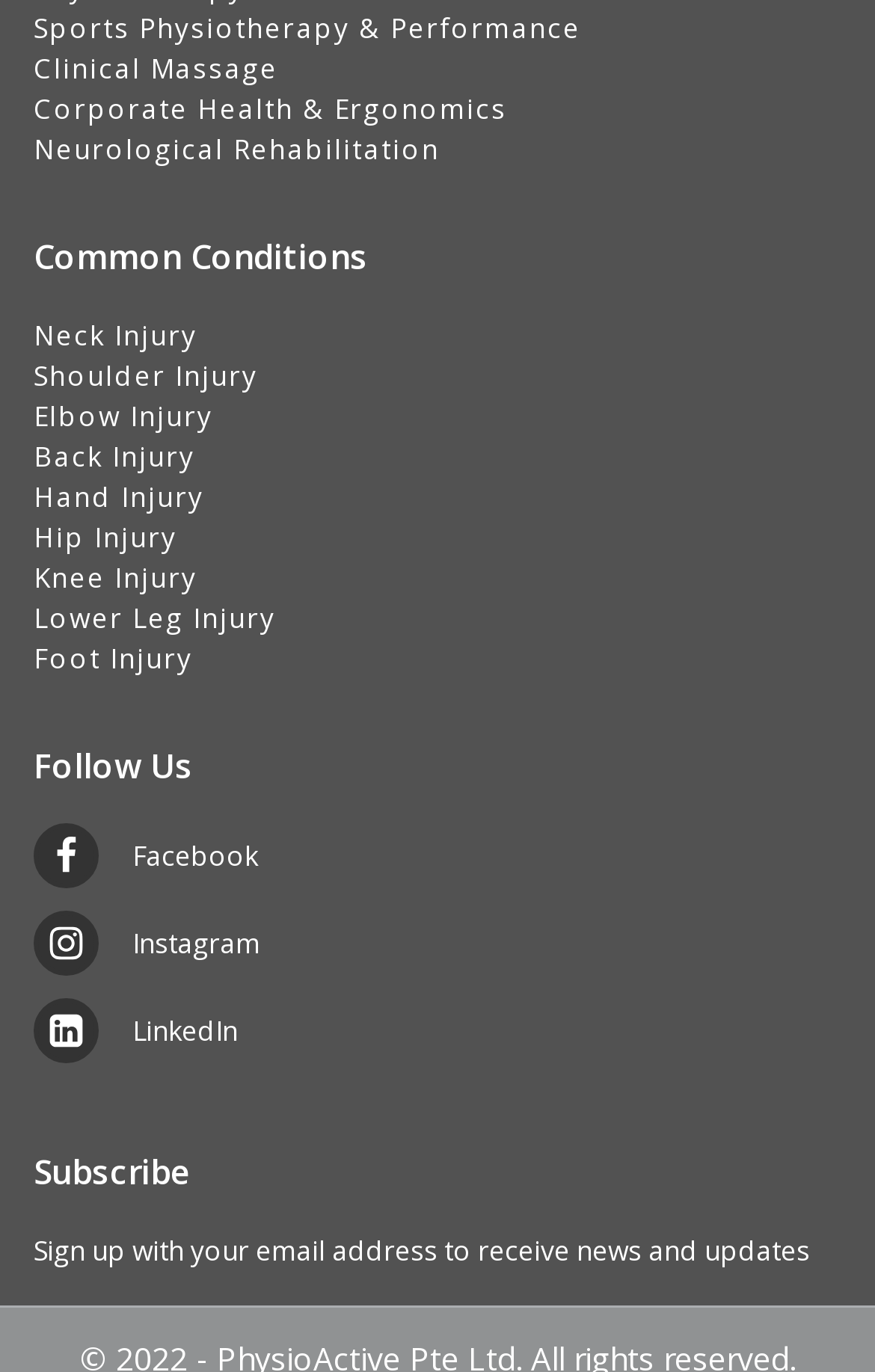Examine the screenshot and answer the question in as much detail as possible: What is the second social media platform listed?

I looked at the links under the 'Follow Us' heading and found that the second one is 'Instagram', which is accompanied by an Instagram icon.